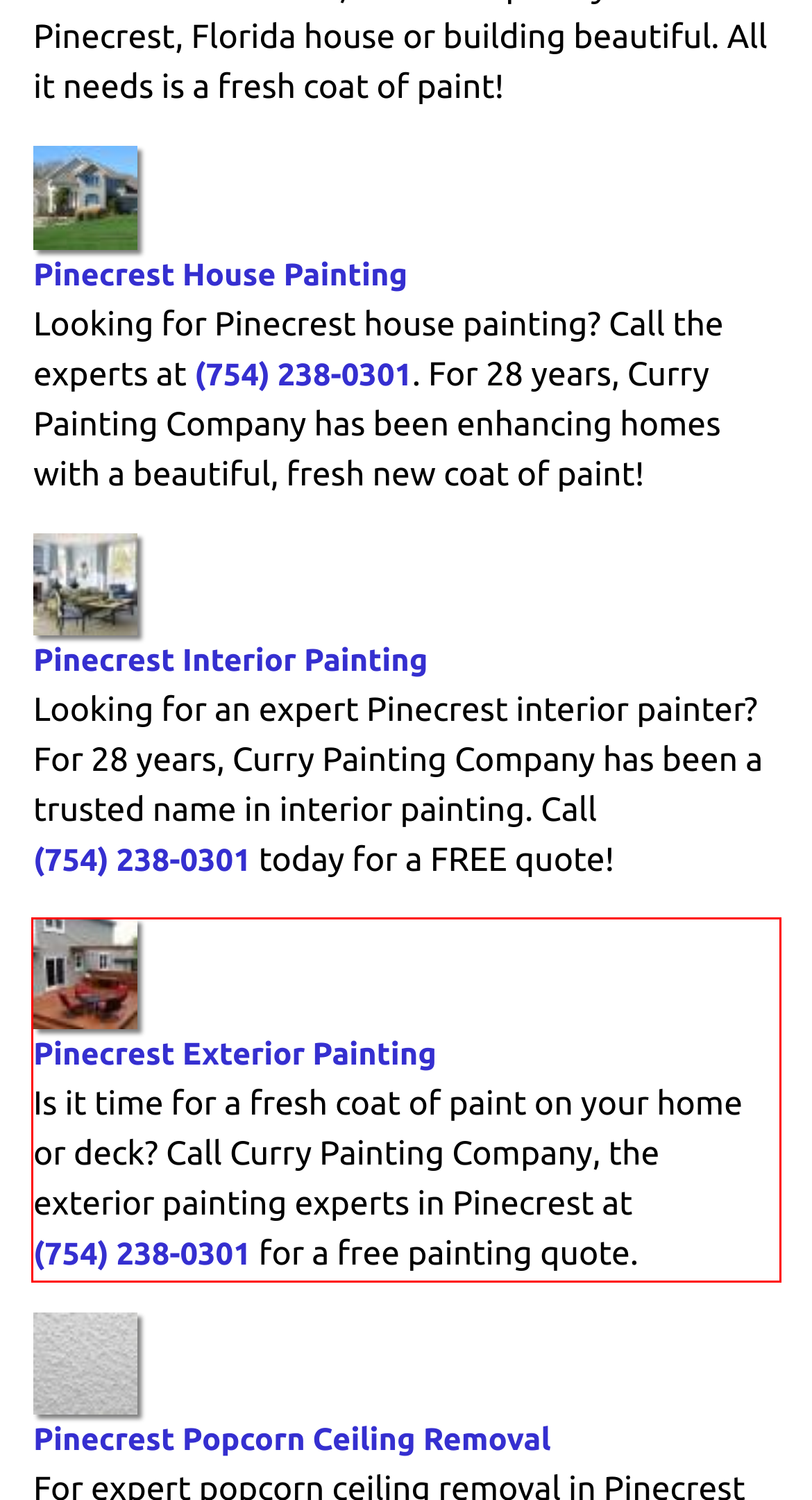Locate the red bounding box in the provided webpage screenshot and use OCR to determine the text content inside it.

Pinecrest Exterior Painting Is it time for a fresh coat of paint on your home or deck? Call Curry Painting Company, the exterior painting experts in Pinecrest at (754) 238-0301 for a free painting quote.